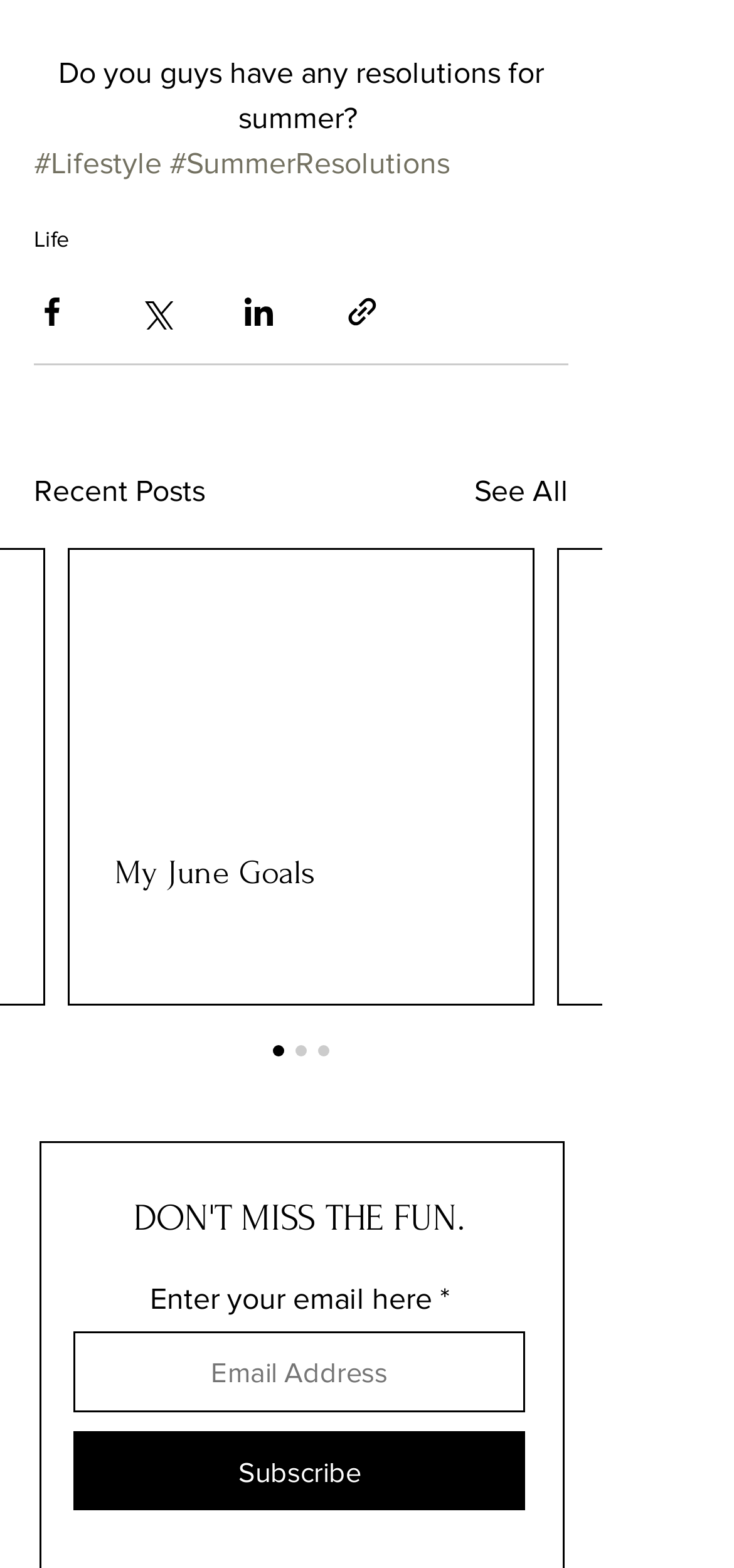Respond with a single word or phrase for the following question: 
How many social media sharing buttons are there?

4